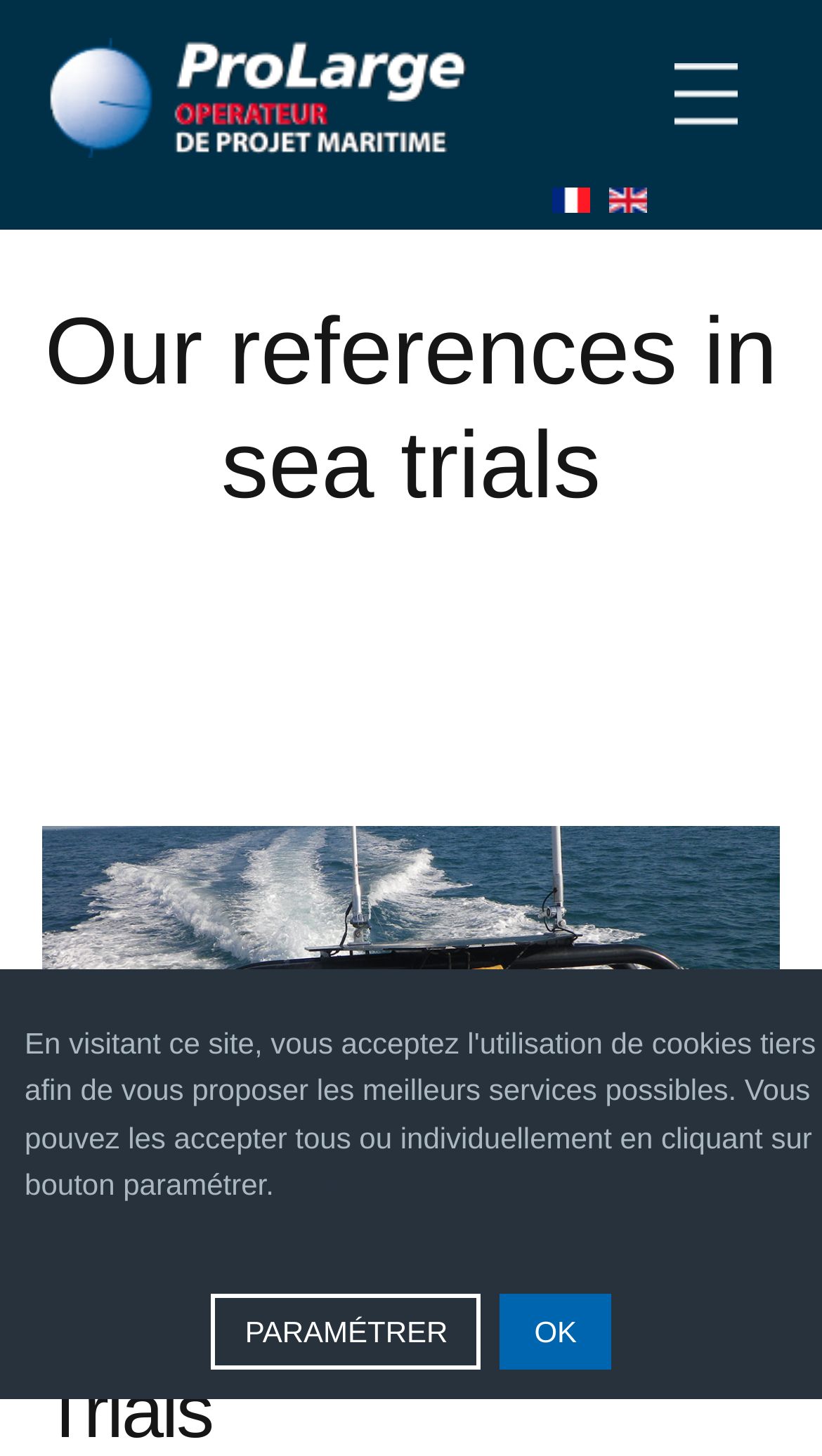Identify the bounding box coordinates of the area that should be clicked in order to complete the given instruction: "Switch to French language". The bounding box coordinates should be four float numbers between 0 and 1, i.e., [left, top, right, bottom].

[0.672, 0.122, 0.731, 0.151]